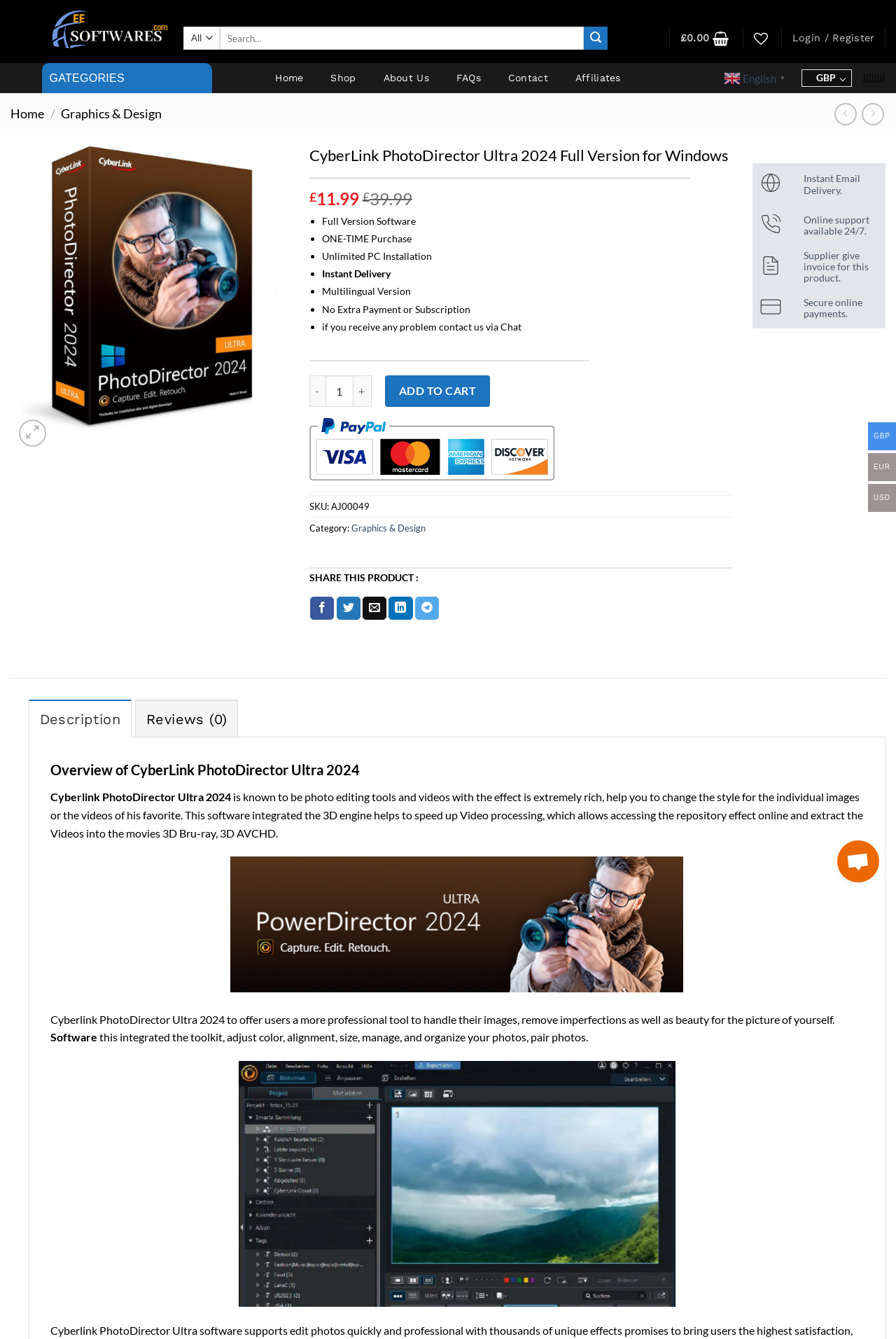Determine the main heading of the webpage and generate its text.

CyberLink PhotoDirector Ultra 2024 Full Version for Windows